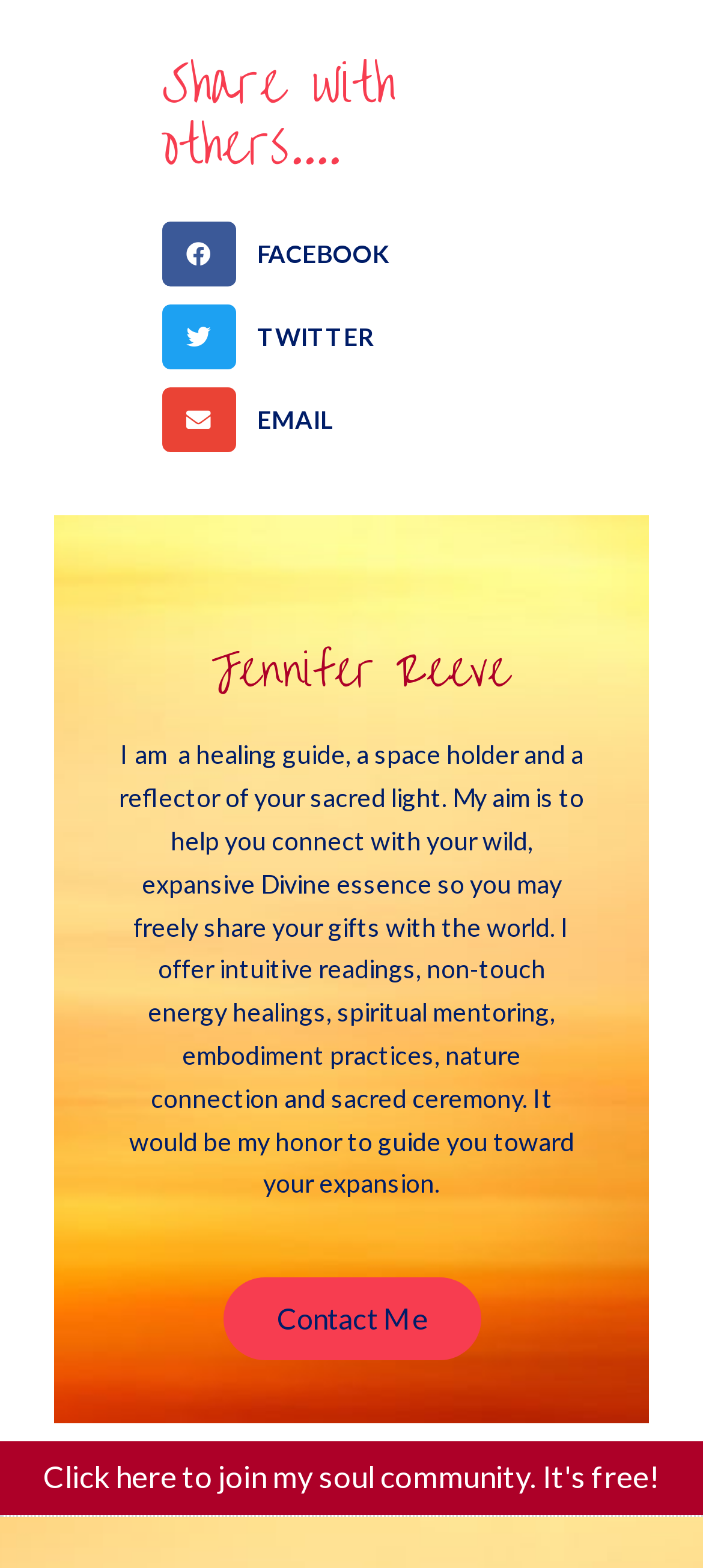What is the name of the healing guide?
Please use the image to provide an in-depth answer to the question.

The name of the healing guide can be found in the heading element with the text 'Jennifer Reeve' located at [0.192, 0.412, 0.833, 0.445].